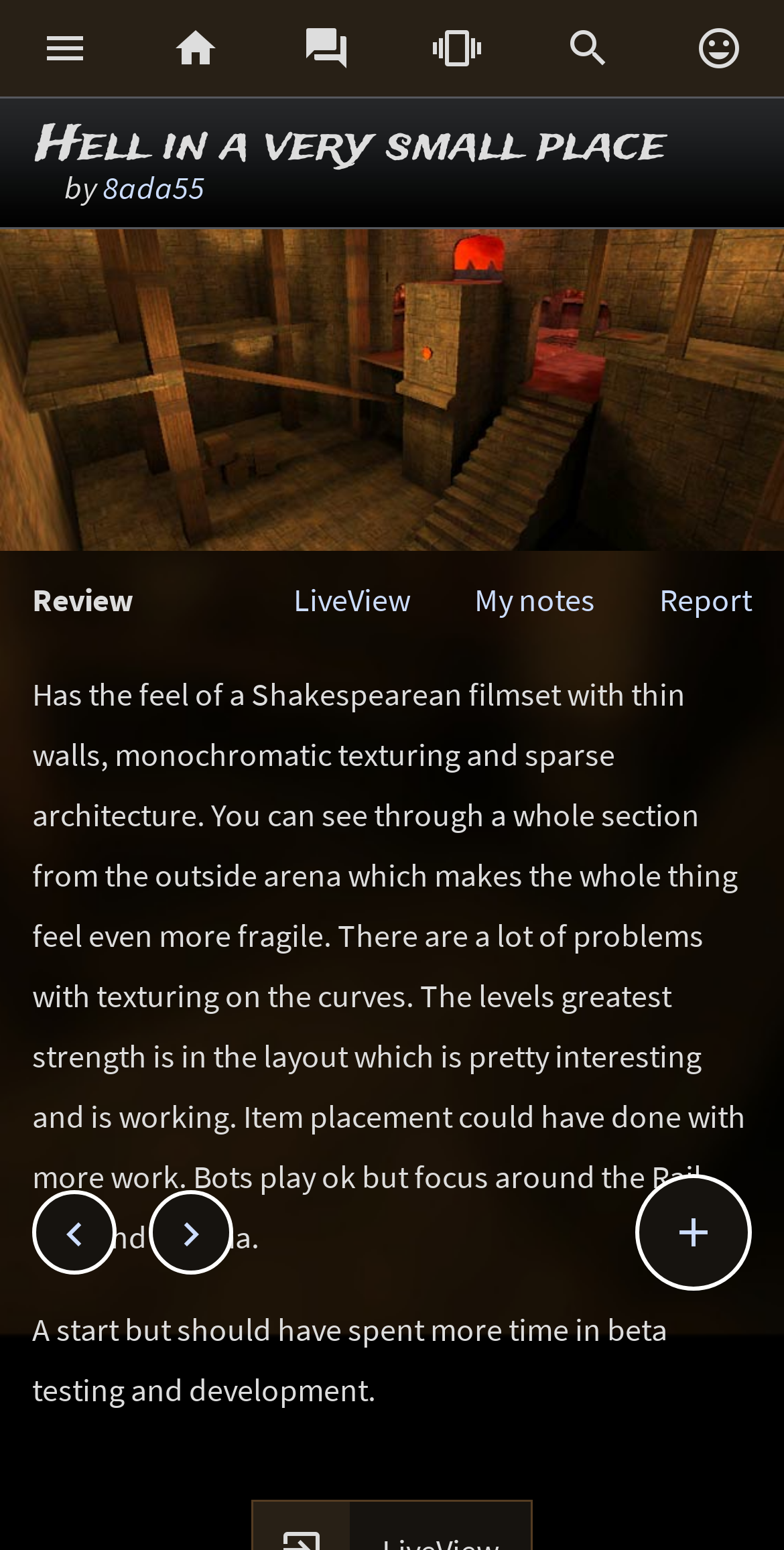Identify the bounding box coordinates for the element you need to click to achieve the following task: "Contact Us". The coordinates must be four float values ranging from 0 to 1, formatted as [left, top, right, bottom].

None